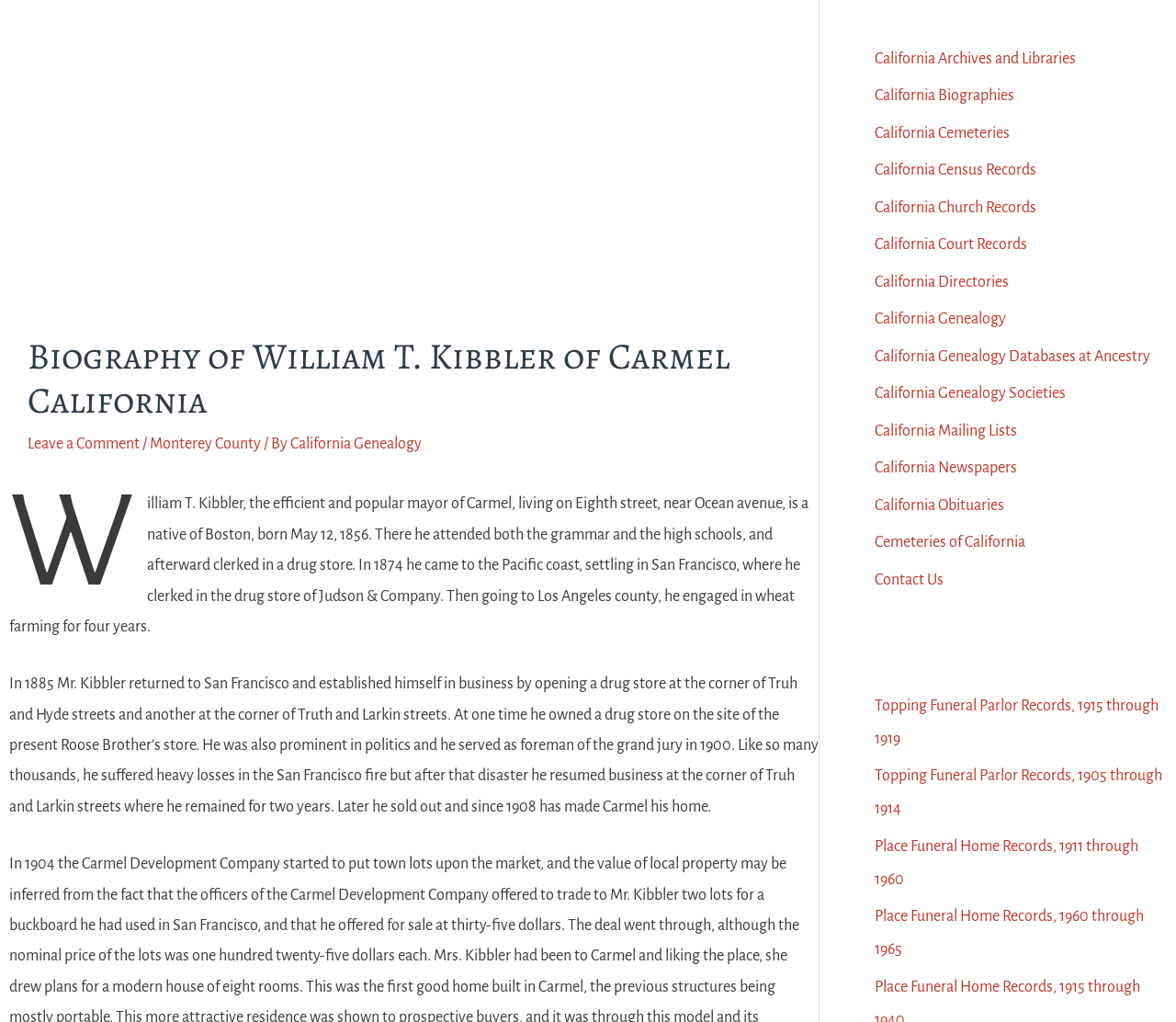What is the name of the store that replaced William T. Kibbler's drug store?
Using the visual information, respond with a single word or phrase.

Roose Brother’s store